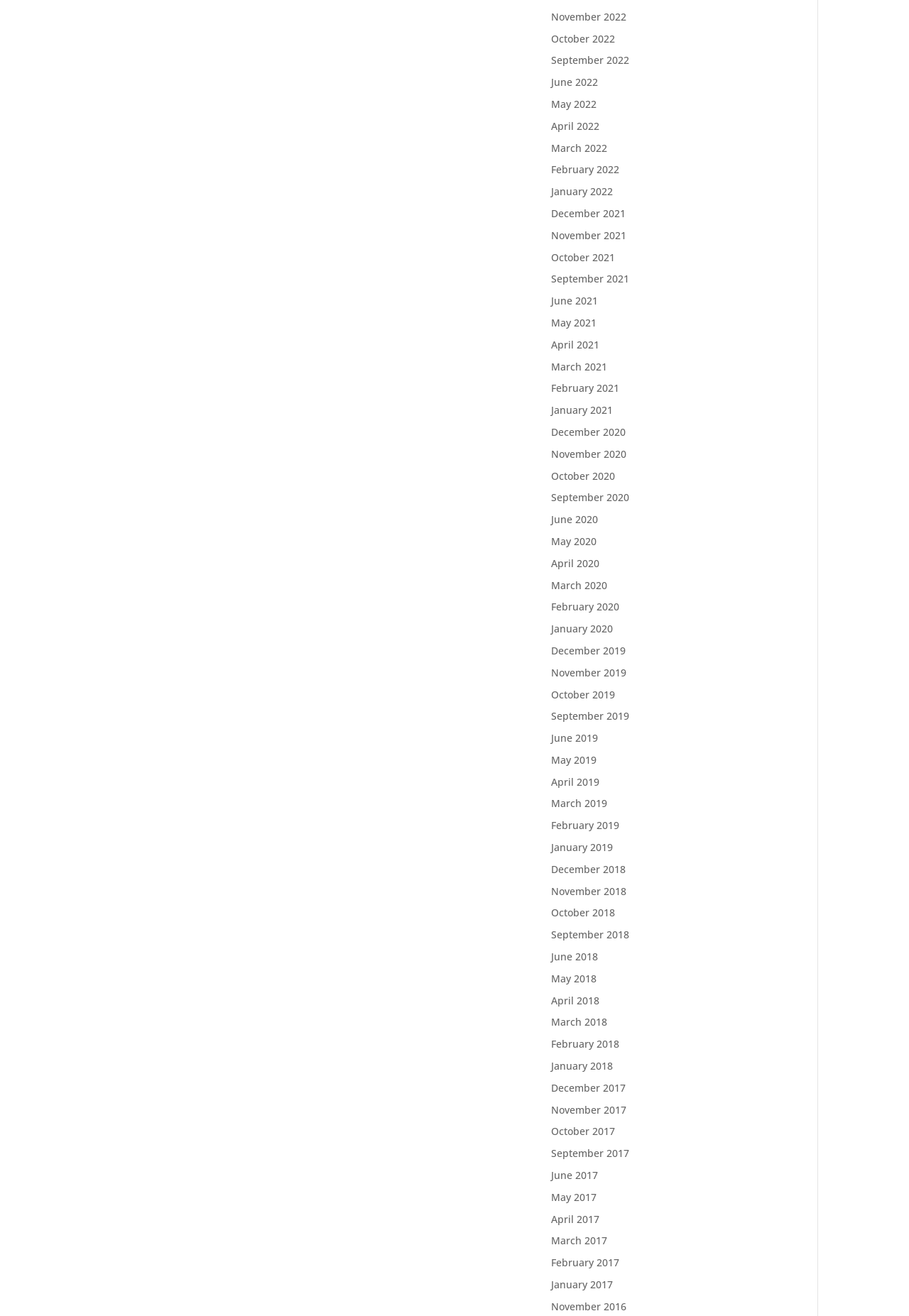Locate the bounding box coordinates of the area to click to fulfill this instruction: "view January 2020". The bounding box should be presented as four float numbers between 0 and 1, in the order [left, top, right, bottom].

[0.606, 0.473, 0.674, 0.483]